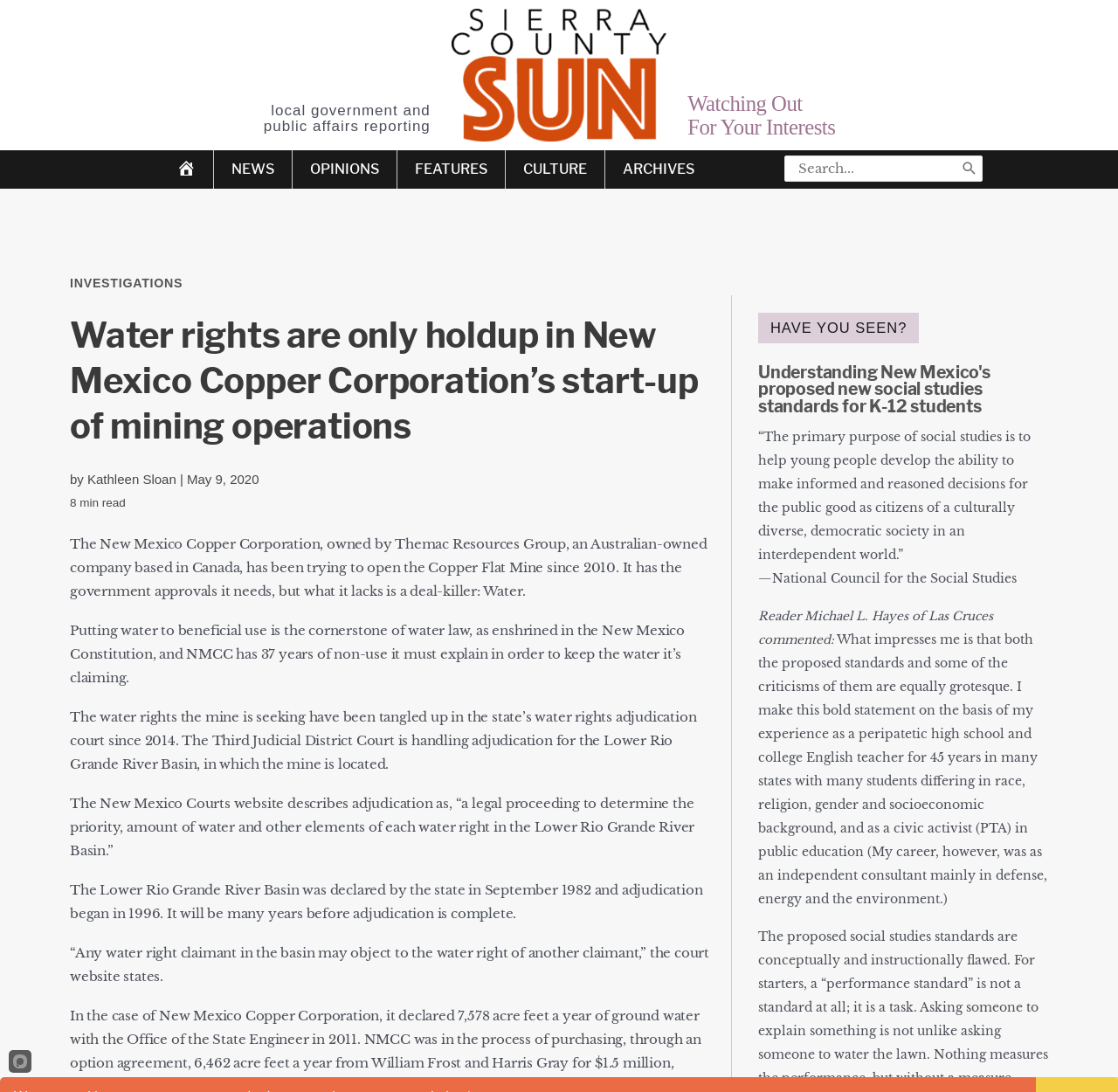How long has the adjudication process been ongoing?
Carefully examine the image and provide a detailed answer to the question.

I found the answer by reading the text in the webpage, which mentions that the Lower Rio Grande River Basin was declared by the state in September 1982 and adjudication began in 1996.